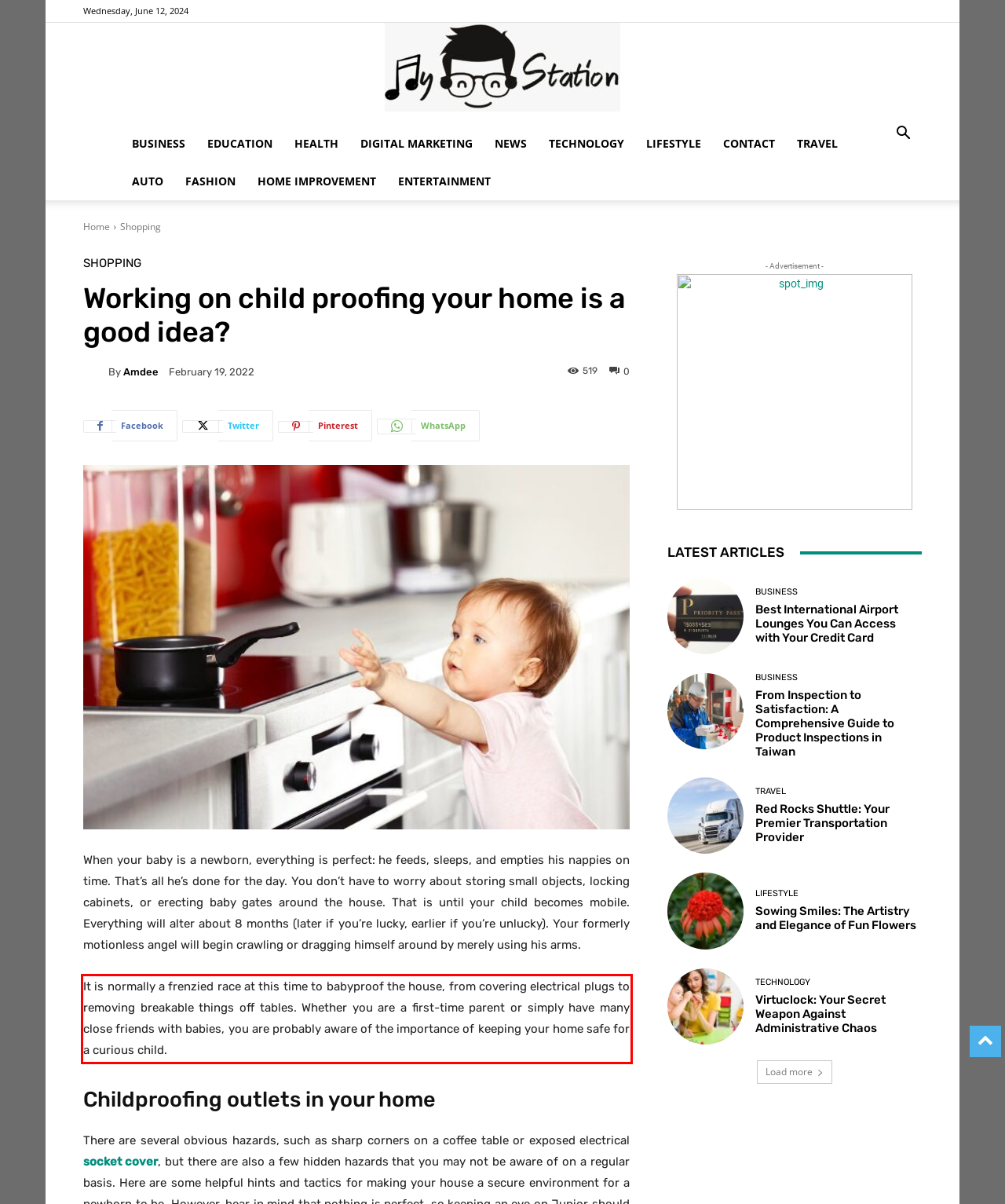You are provided with a webpage screenshot that includes a red rectangle bounding box. Extract the text content from within the bounding box using OCR.

It is normally a frenzied race at this time to babyproof the house, from covering electrical plugs to removing breakable things off tables. Whether you are a first-time parent or simply have many close friends with babies, you are probably aware of the importance of keeping your home safe for a curious child.